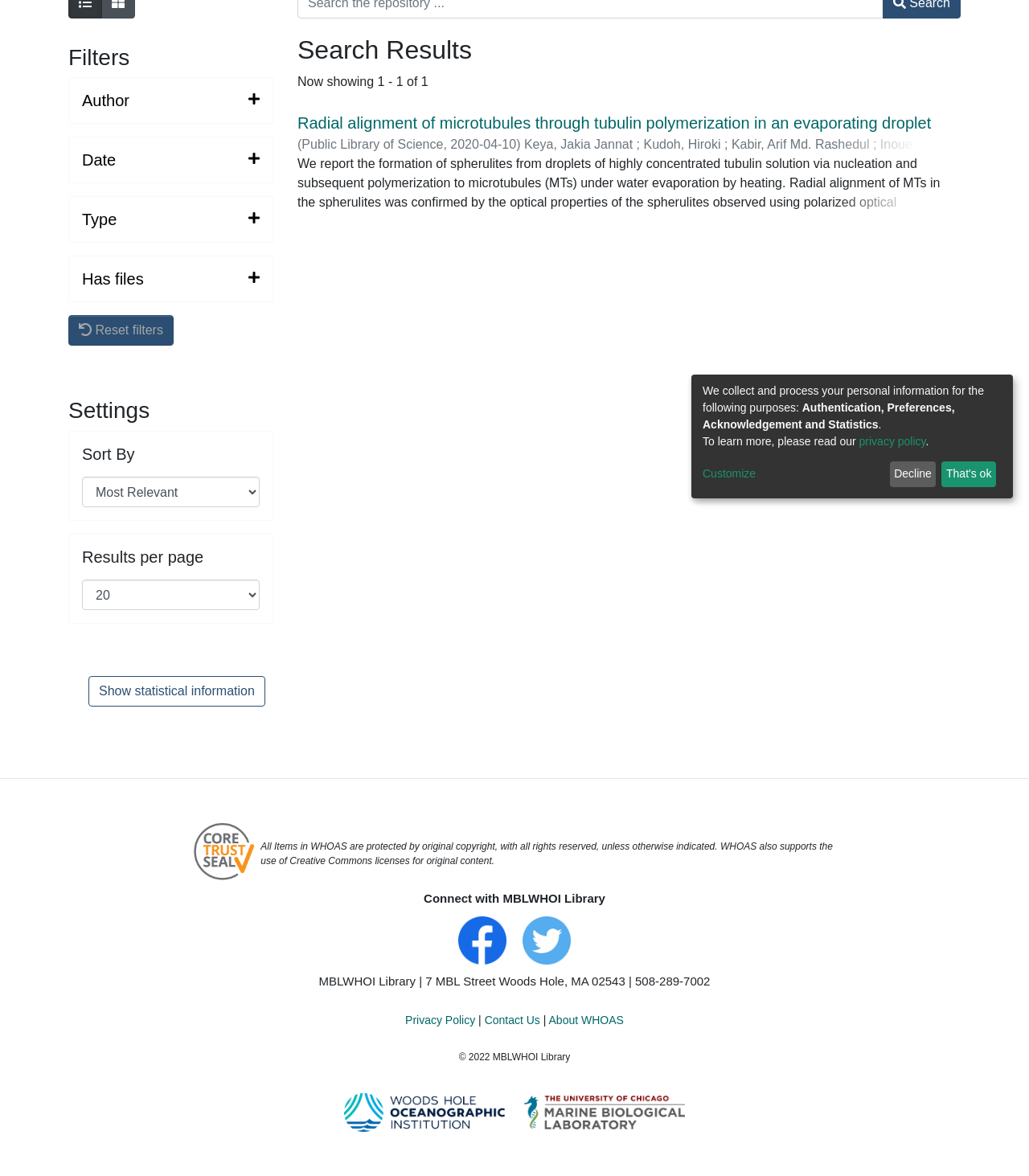Using the provided element description: "name="submit" value="Enviar comentario"", determine the bounding box coordinates of the corresponding UI element in the screenshot.

None